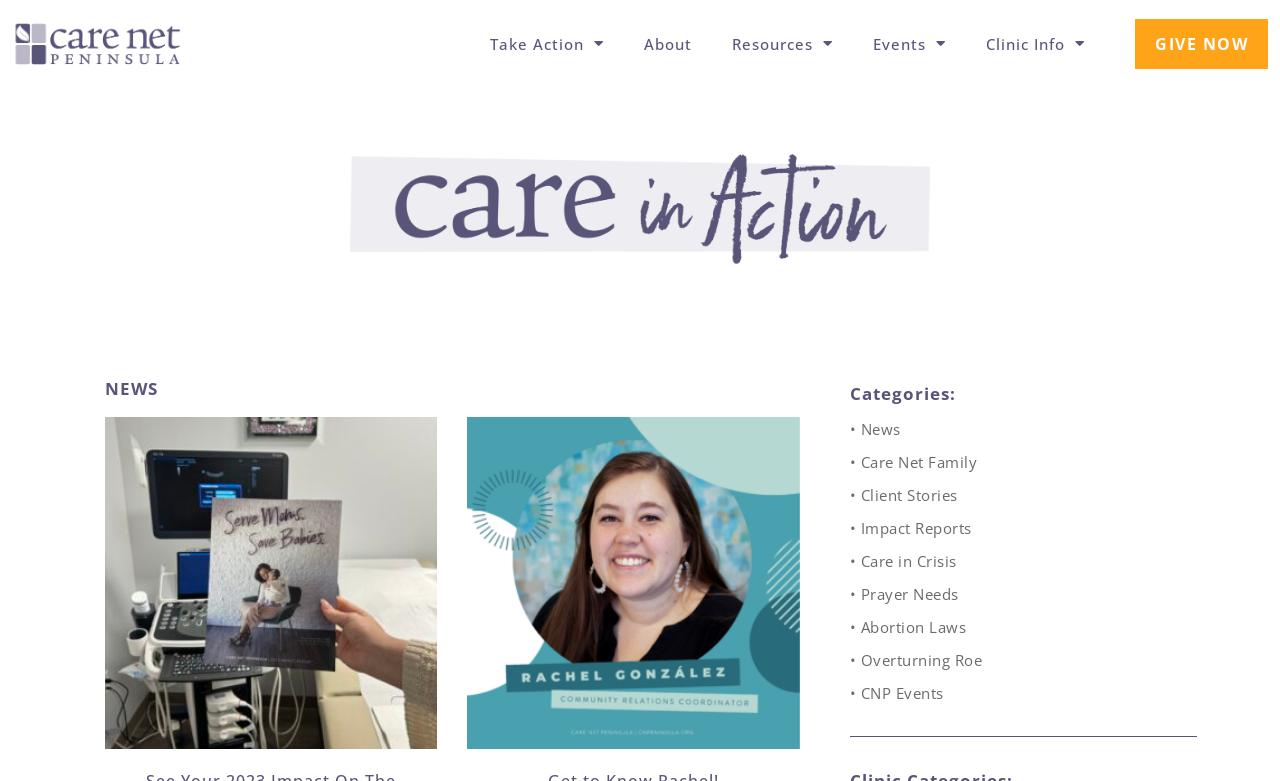Using the element description • CNP Events, predict the bounding box coordinates for the UI element. Provide the coordinates in (top-left x, top-left y, bottom-right x, bottom-right y) format with values ranging from 0 to 1.

[0.664, 0.879, 0.935, 0.898]